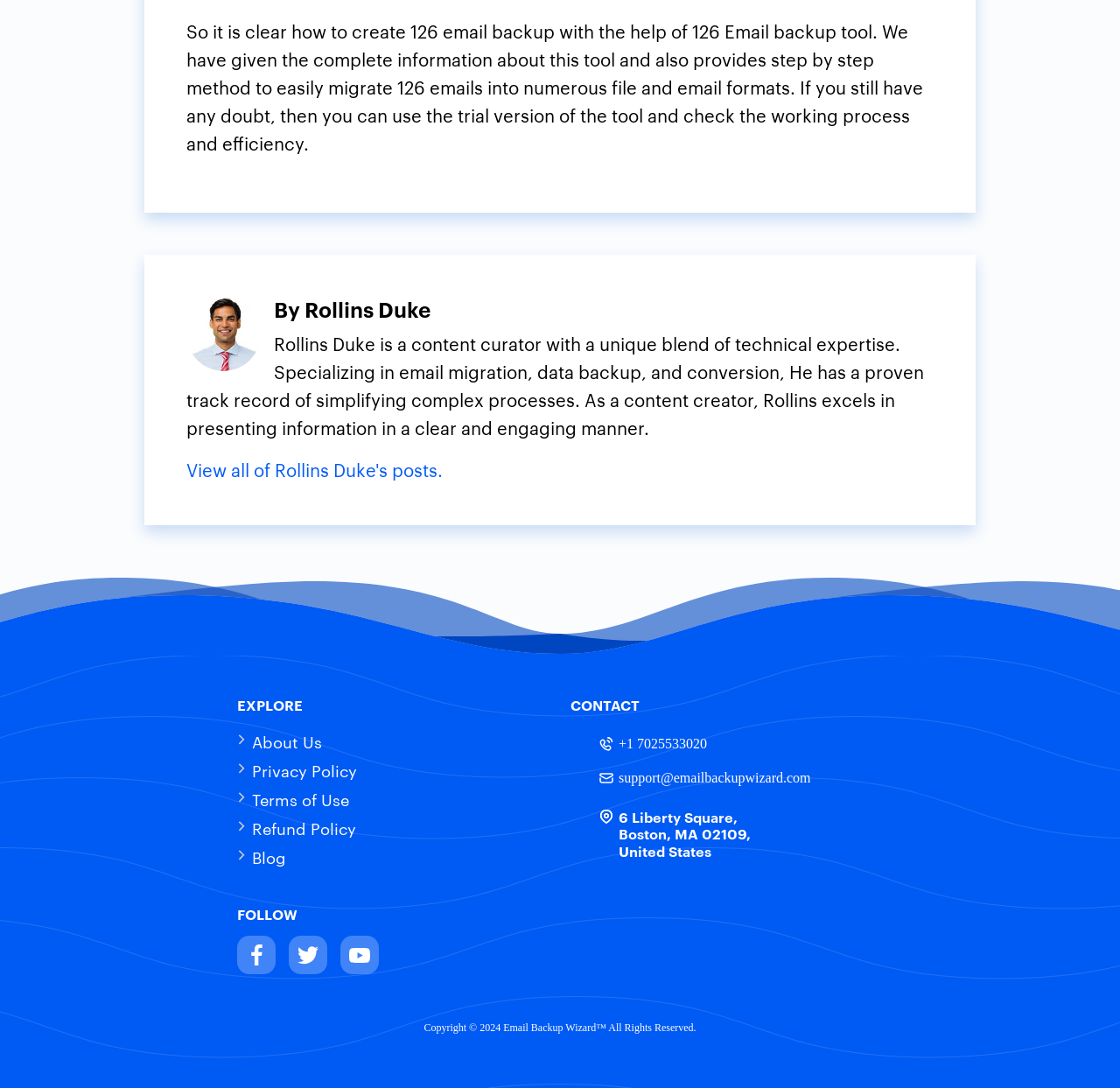Provide your answer in one word or a succinct phrase for the question: 
How many social media platforms are listed?

3